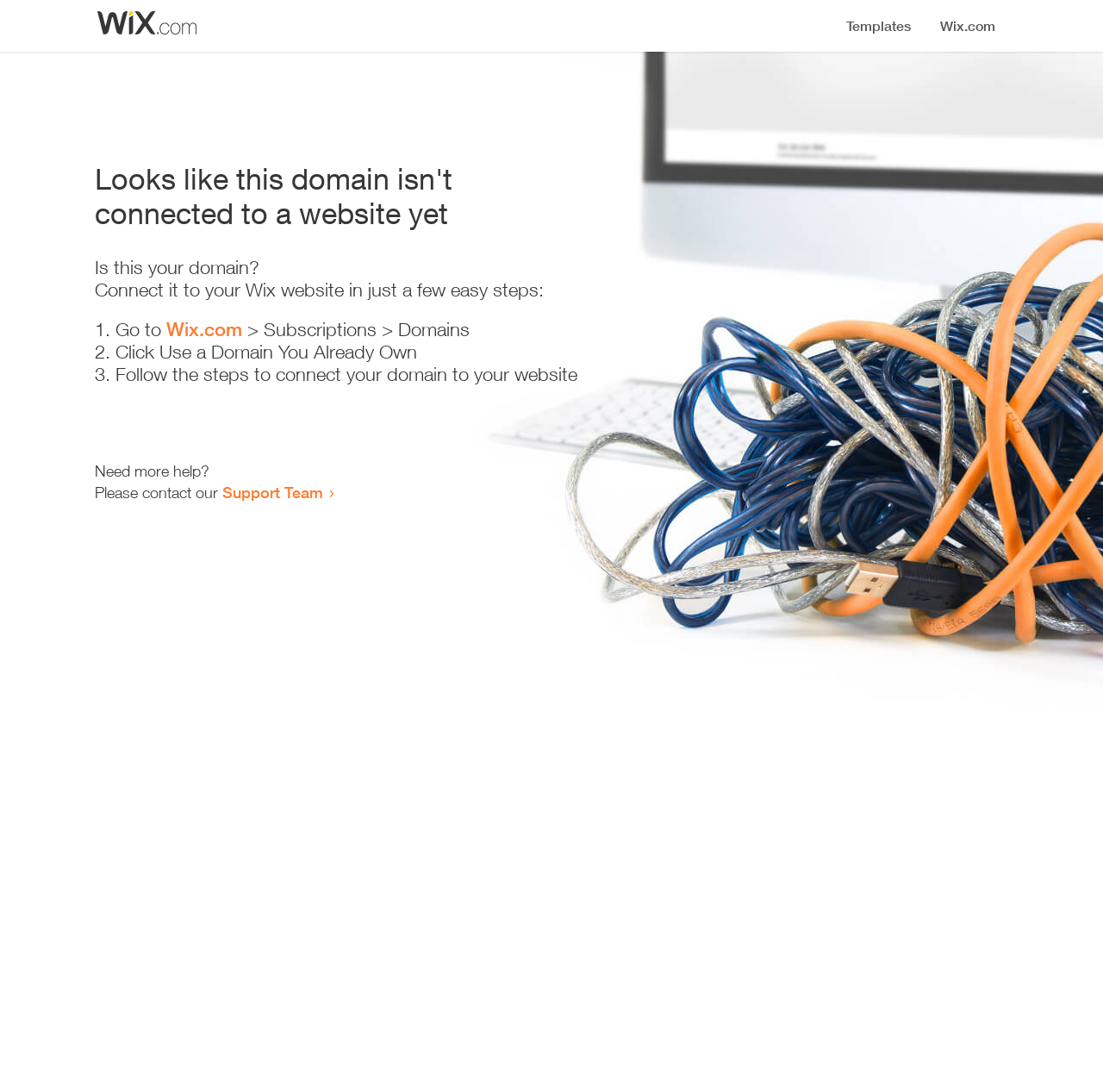Generate the title text from the webpage.

Looks like this domain isn't
connected to a website yet